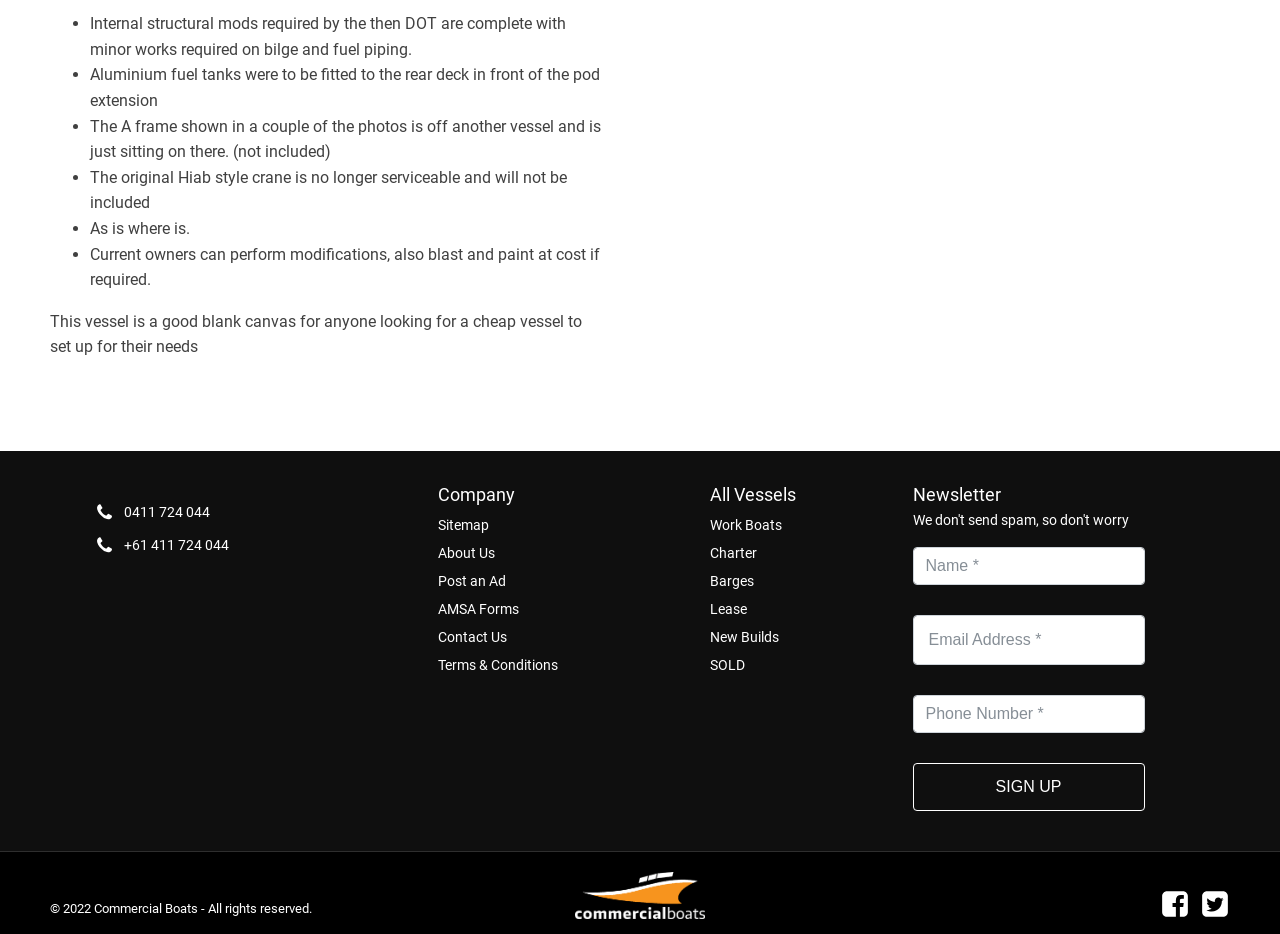Give a one-word or short phrase answer to this question: 
What is the current condition of the vessel?

As is where is